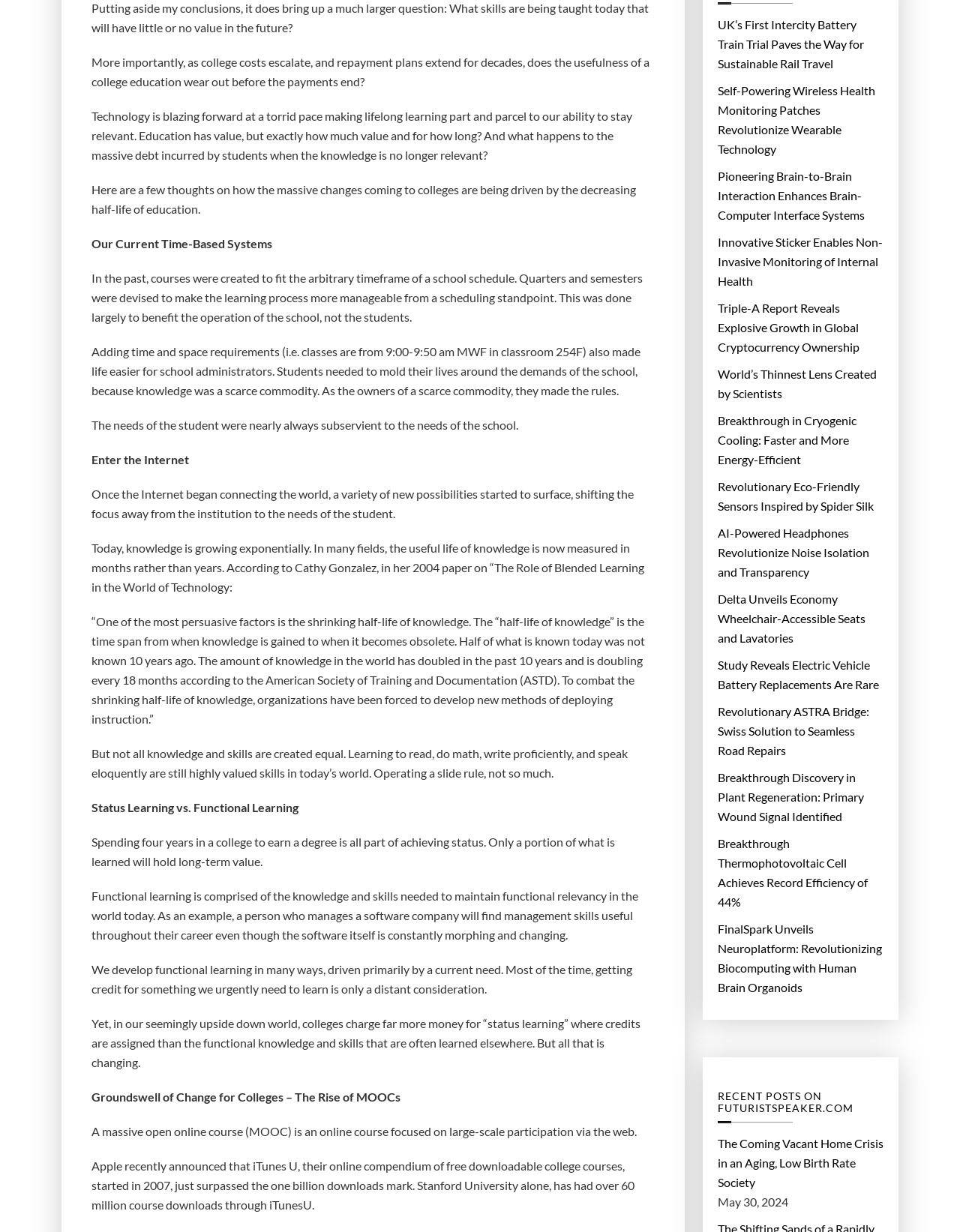Please indicate the bounding box coordinates of the element's region to be clicked to achieve the instruction: "Click the link 'UK’s First Intercity Battery Train Trial Paves the Way for Sustainable Rail Travel'". Provide the coordinates as four float numbers between 0 and 1, i.e., [left, top, right, bottom].

[0.748, 0.012, 0.92, 0.059]